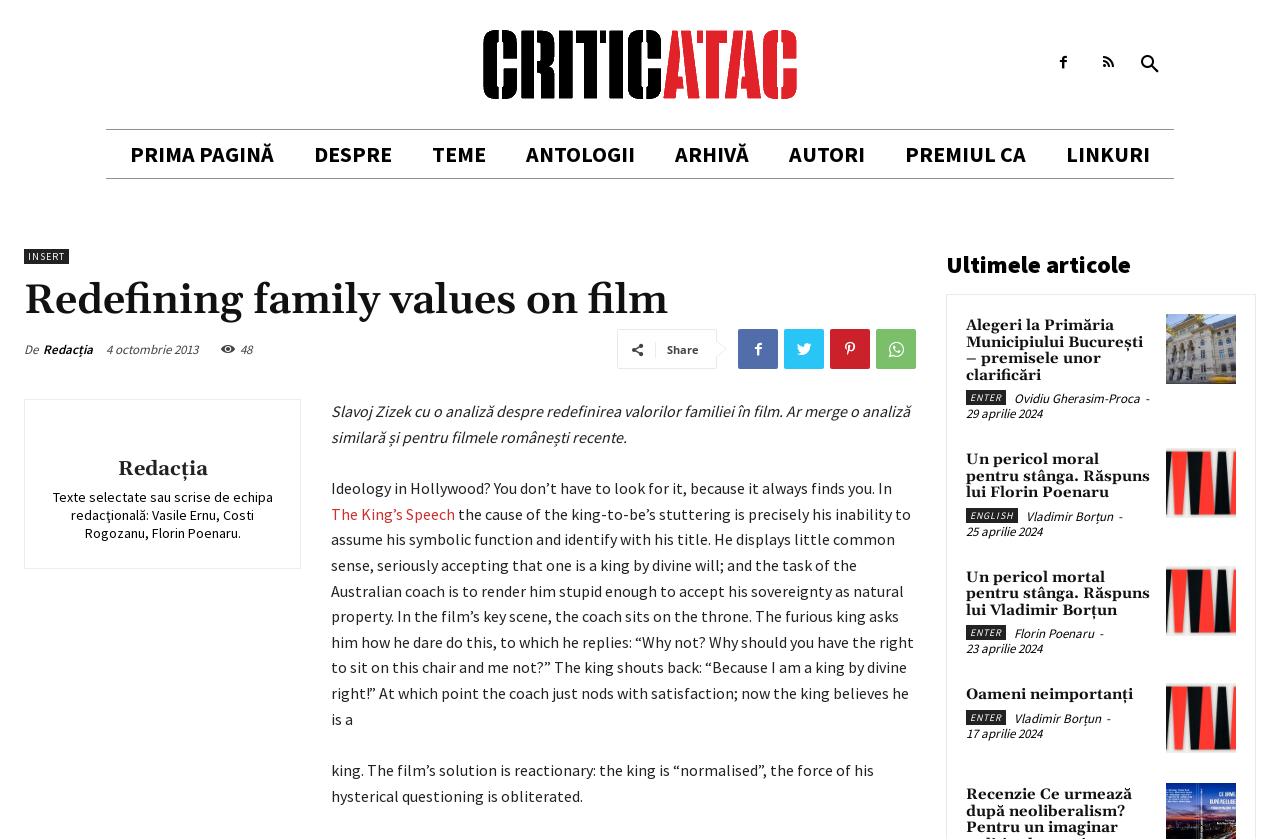Who is the author of the article 'Un pericol moral pentru stânga. Răspuns lui Florin Poenaru'?
Look at the webpage screenshot and answer the question with a detailed explanation.

The author of the article 'Un pericol moral pentru stânga. Răspuns lui Florin Poenaru' can be determined by looking at the link 'Vladimir Borțun' which is associated with the article.